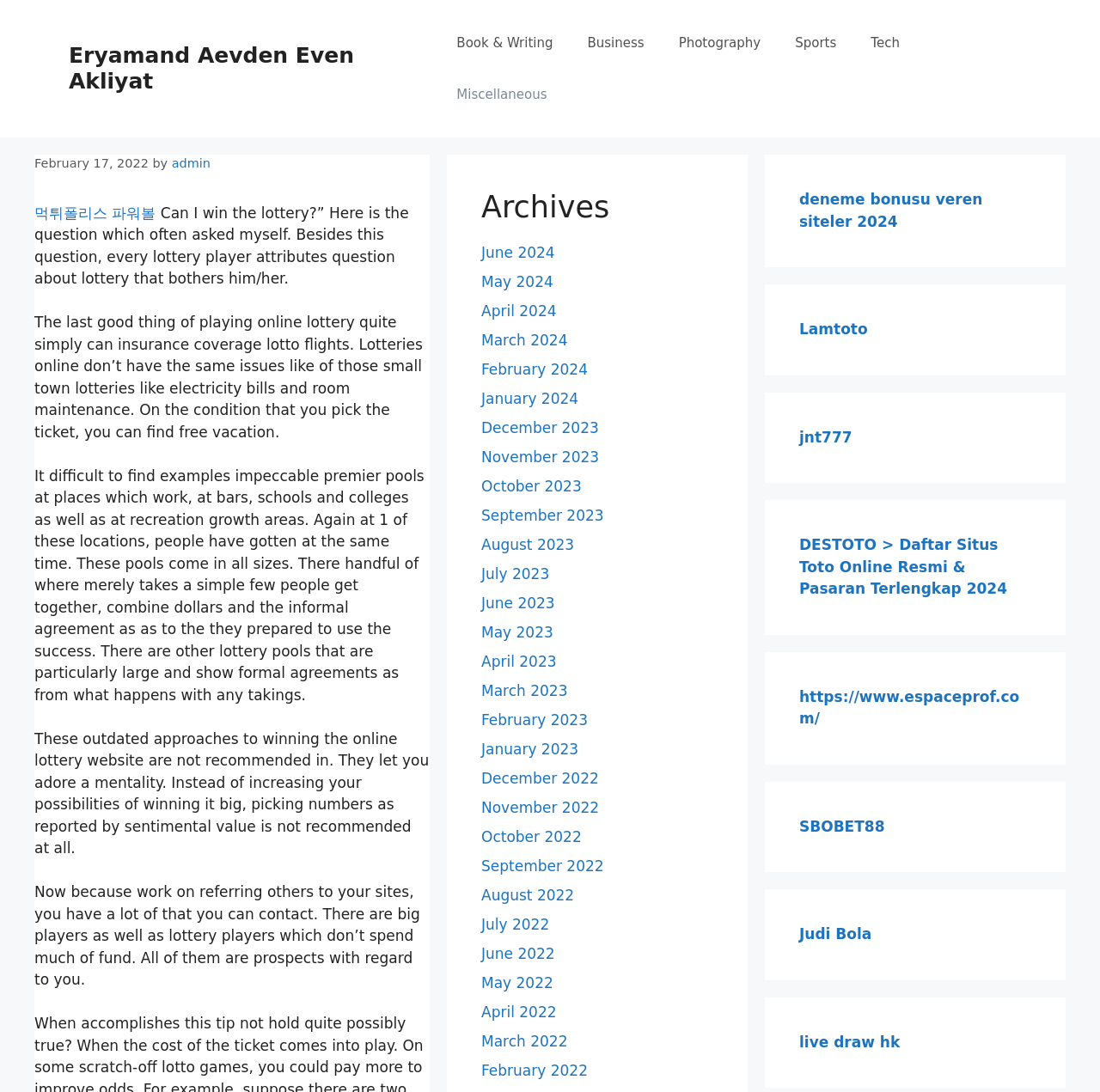Given the element description "deneme bonusu veren siteler 2024", identify the bounding box of the corresponding UI element.

[0.719, 0.175, 0.885, 0.21]